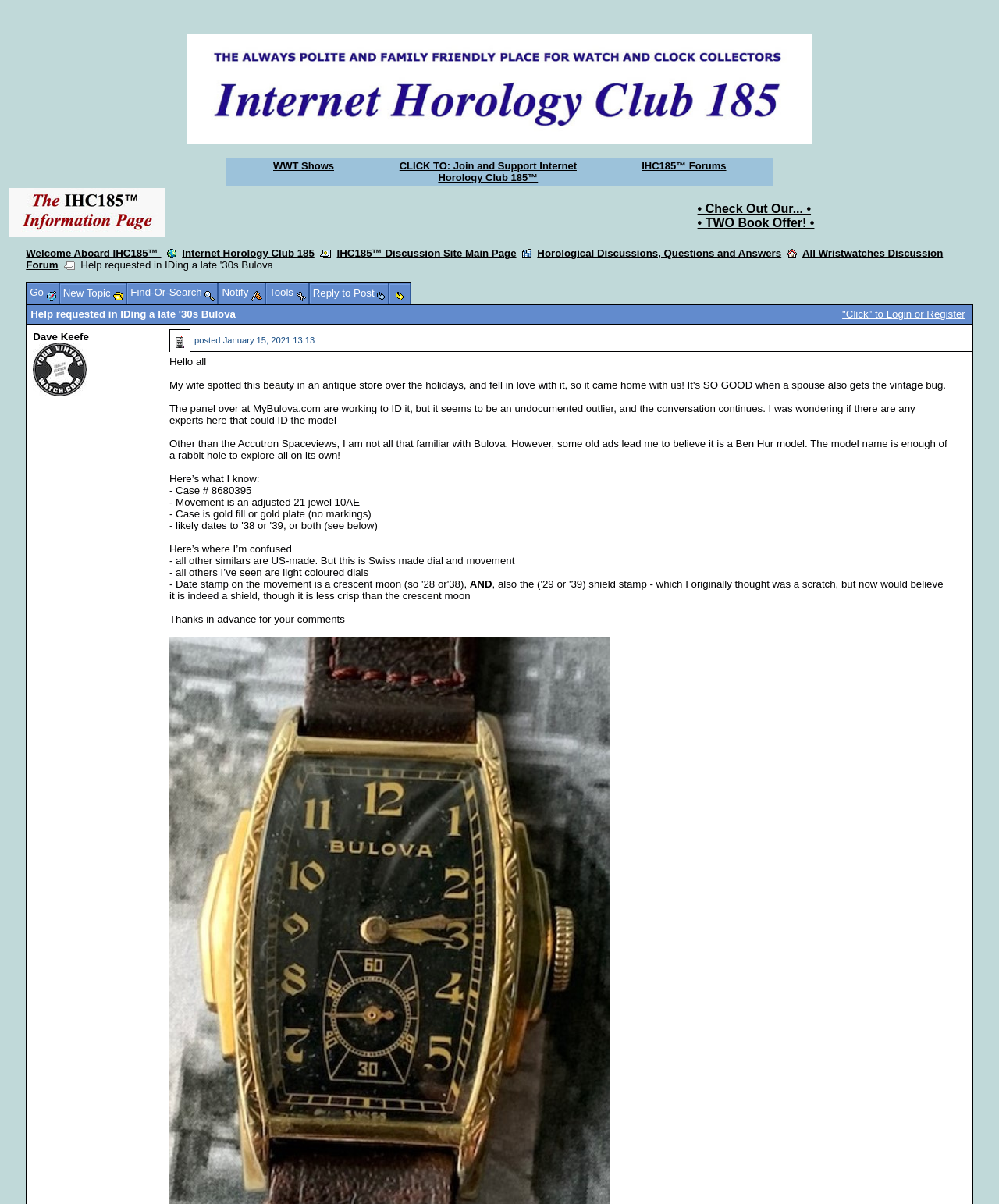Identify the bounding box of the HTML element described here: "Horological Discussions, Questions and Answers". Provide the coordinates as four float numbers between 0 and 1: [left, top, right, bottom].

[0.538, 0.205, 0.782, 0.215]